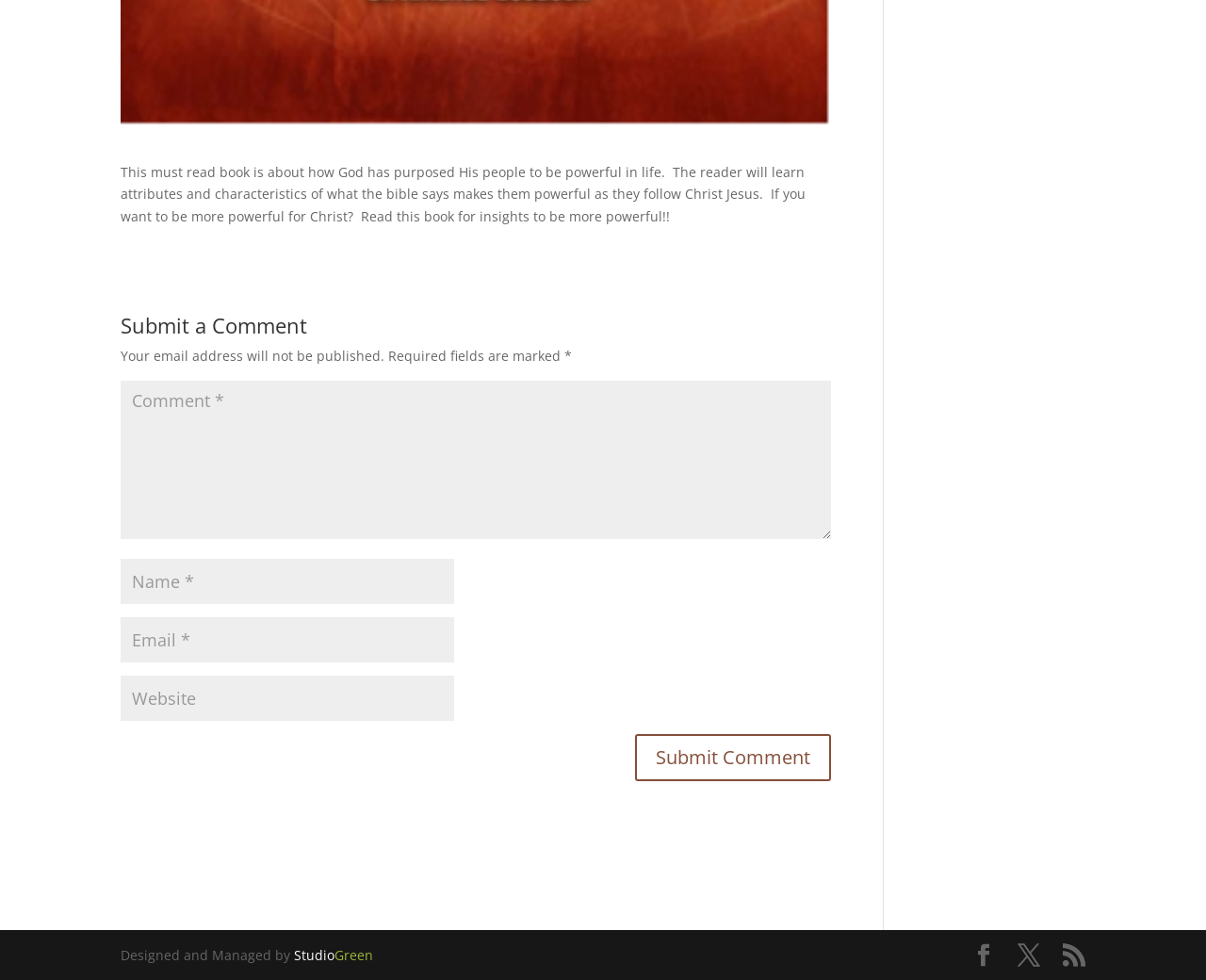Find the bounding box coordinates of the clickable area that will achieve the following instruction: "Type your name".

[0.1, 0.57, 0.377, 0.616]